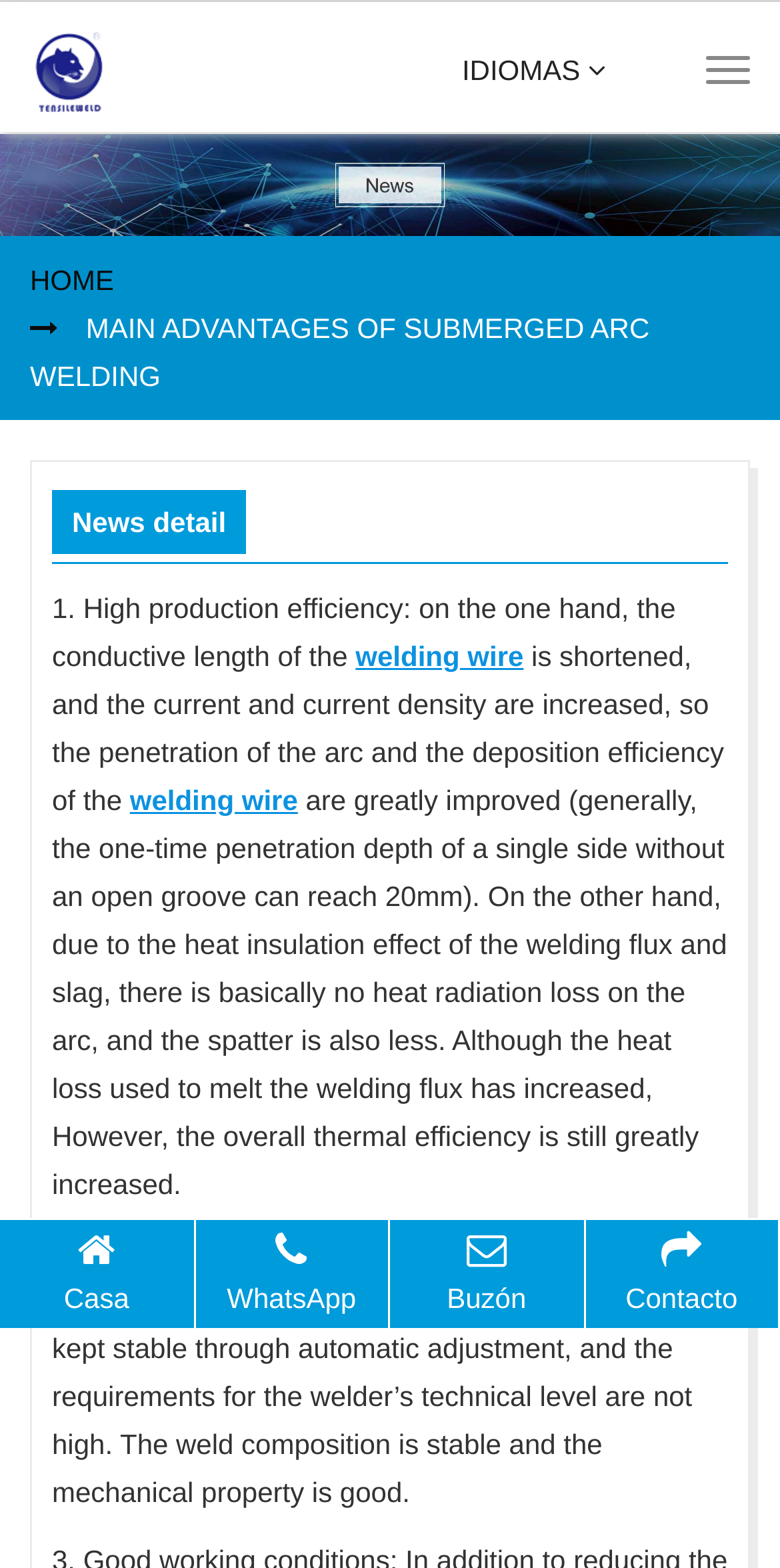Answer the following query with a single word or phrase:
What is the benefit of the slag in submerged arc welding?

Good protection effect